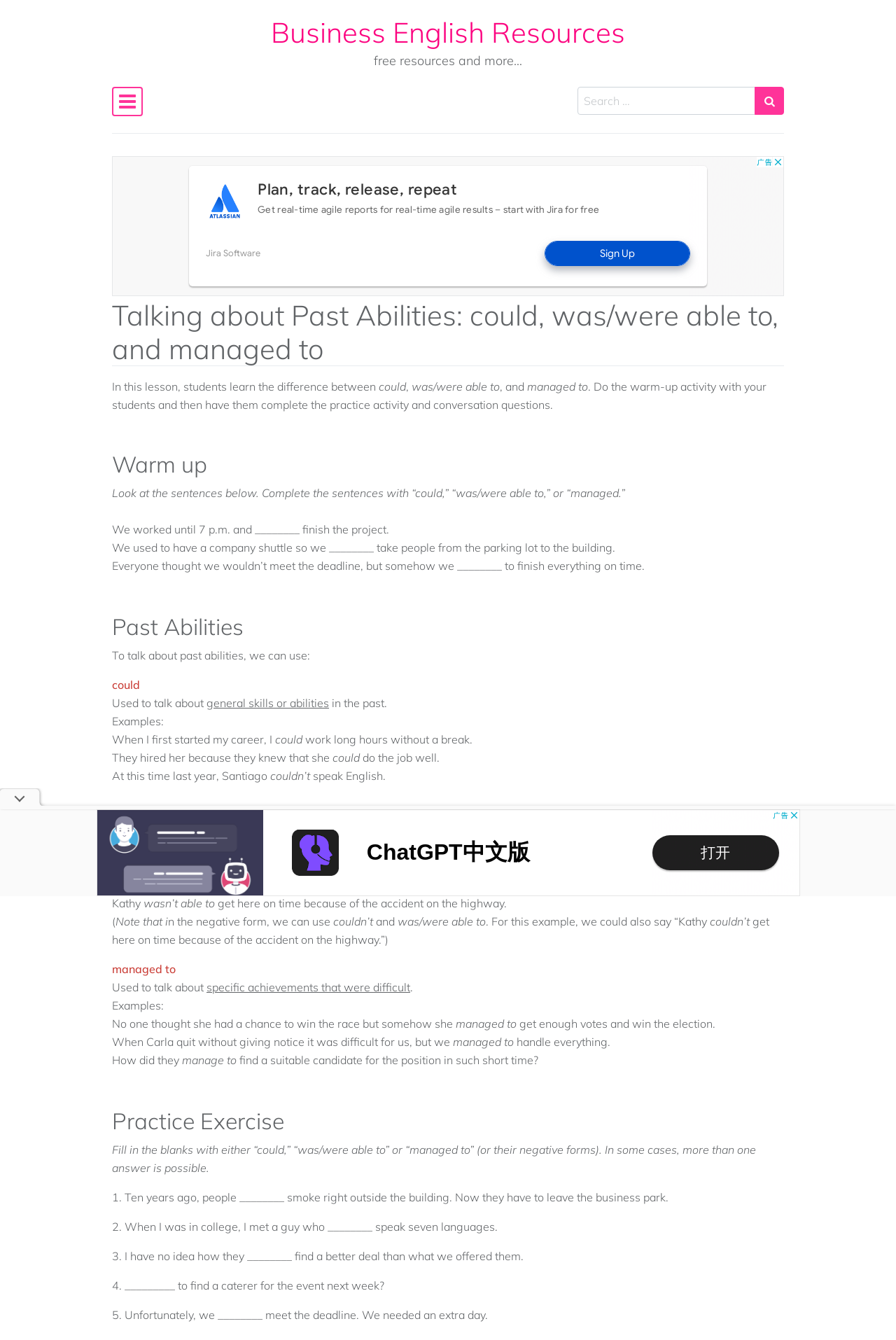Pinpoint the bounding box coordinates of the clickable element to carry out the following instruction: "Fill in the blanks with either 'could', 'was/were able to' or 'managed to'."

[0.125, 0.853, 0.844, 0.877]